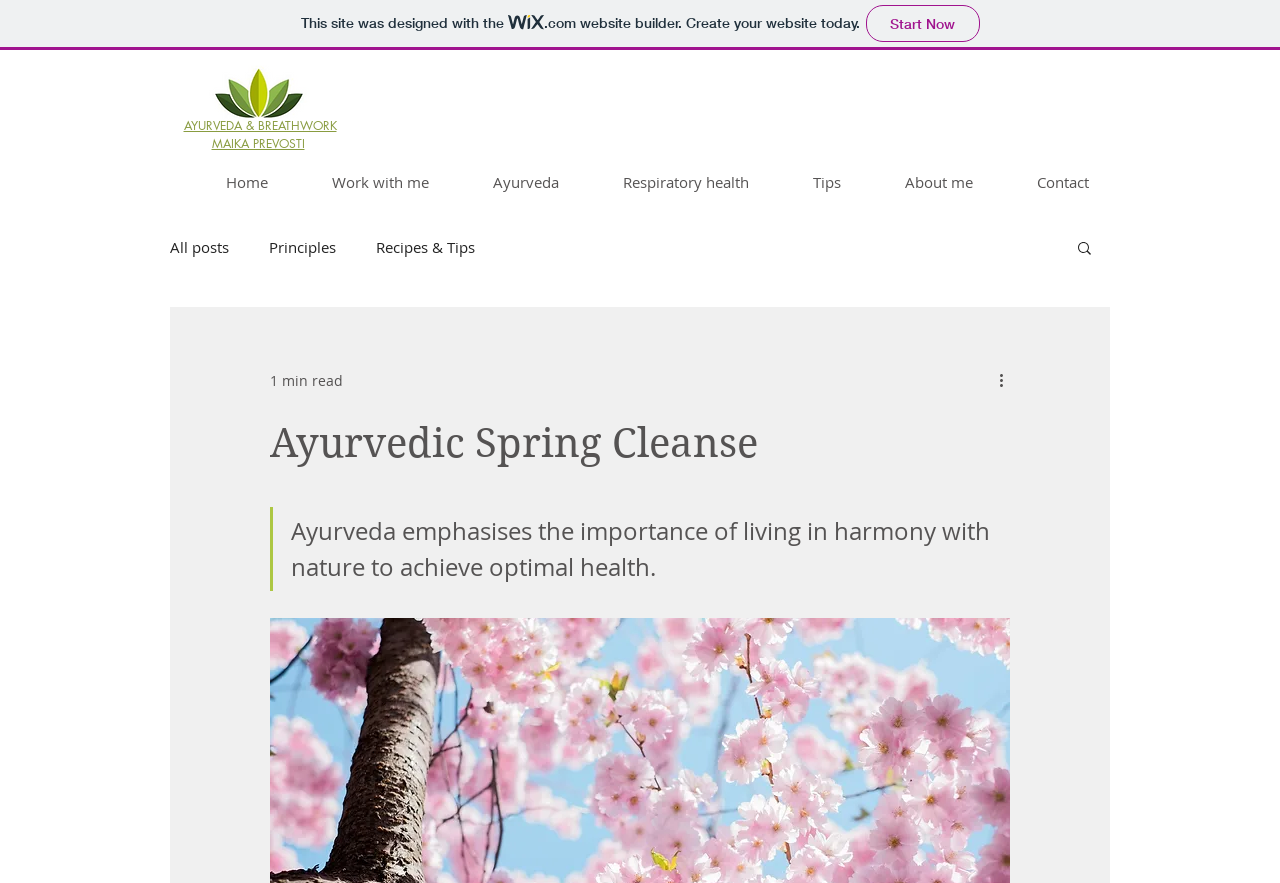Can you specify the bounding box coordinates of the area that needs to be clicked to fulfill the following instruction: "Search the website"?

[0.84, 0.271, 0.855, 0.294]